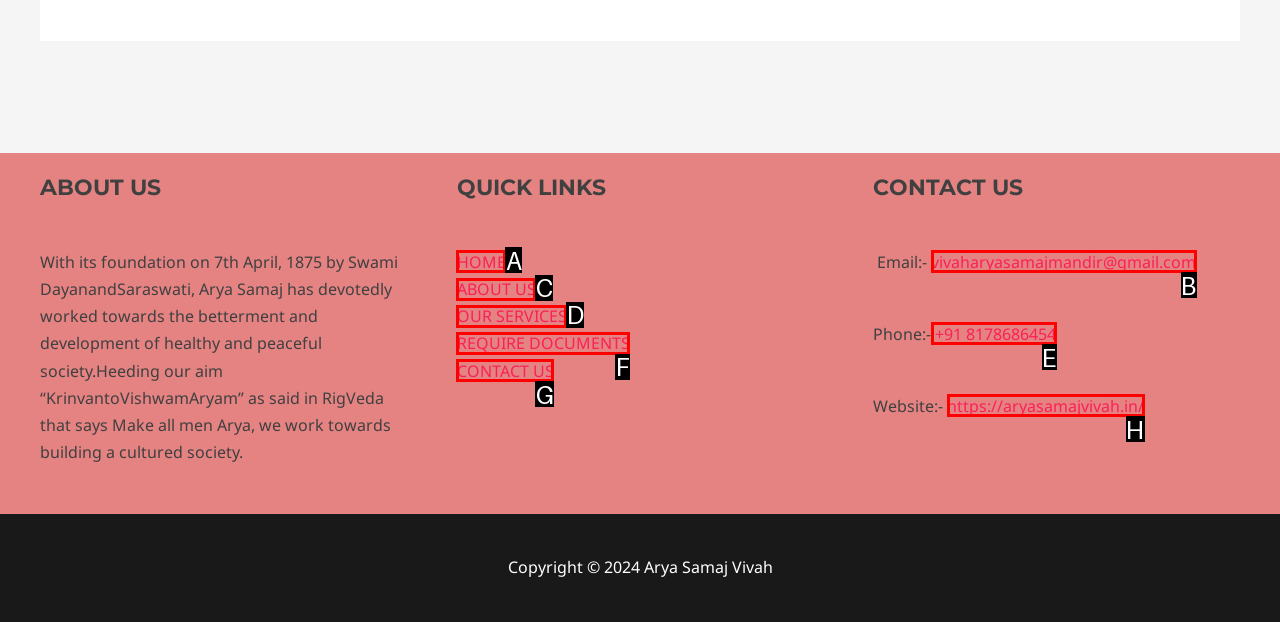Choose the option that matches the following description: CONTACT US
Answer with the letter of the correct option.

G